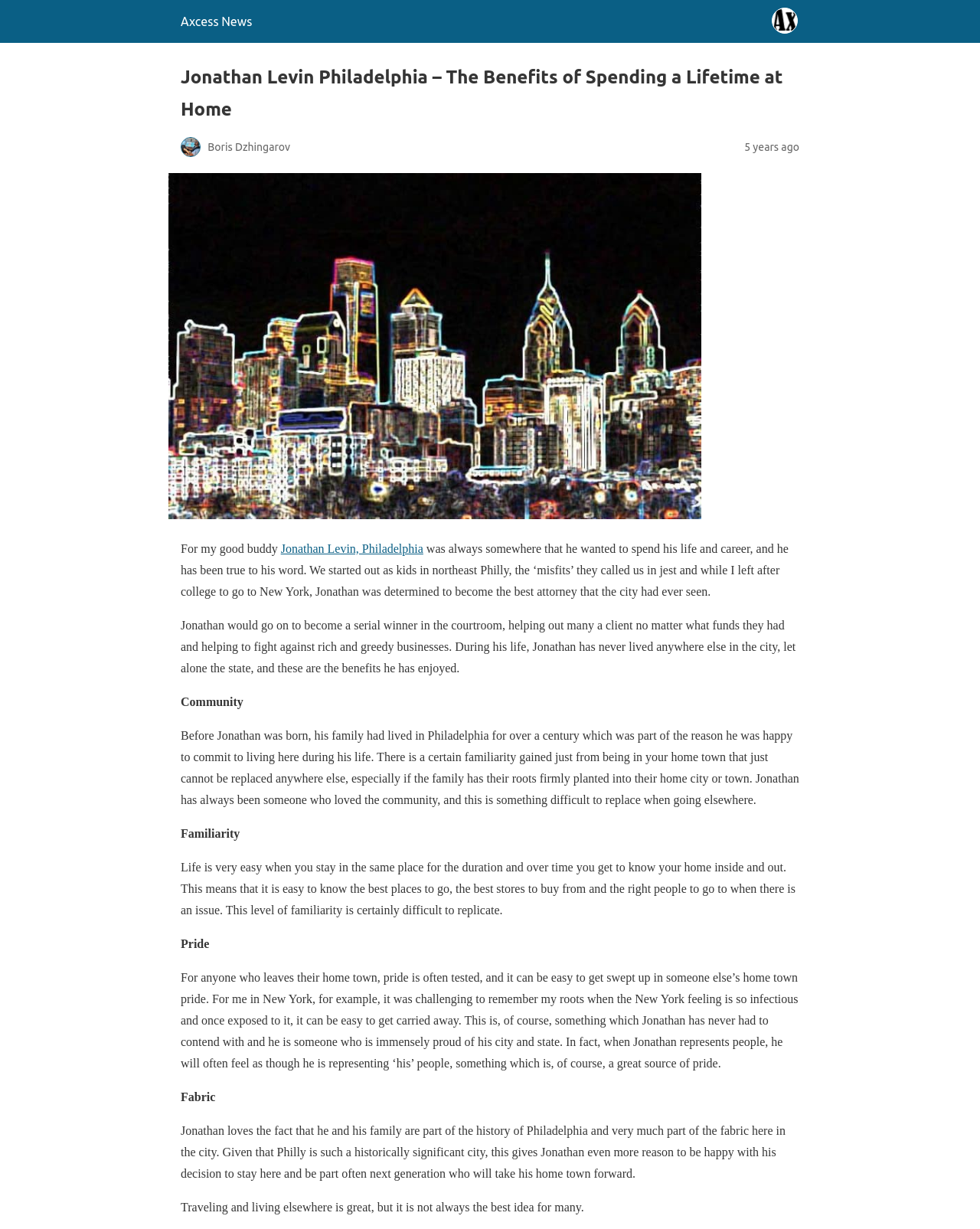Extract the main heading text from the webpage.

Jonathan Levin Philadelphia – The Benefits of Spending a Lifetime at Home